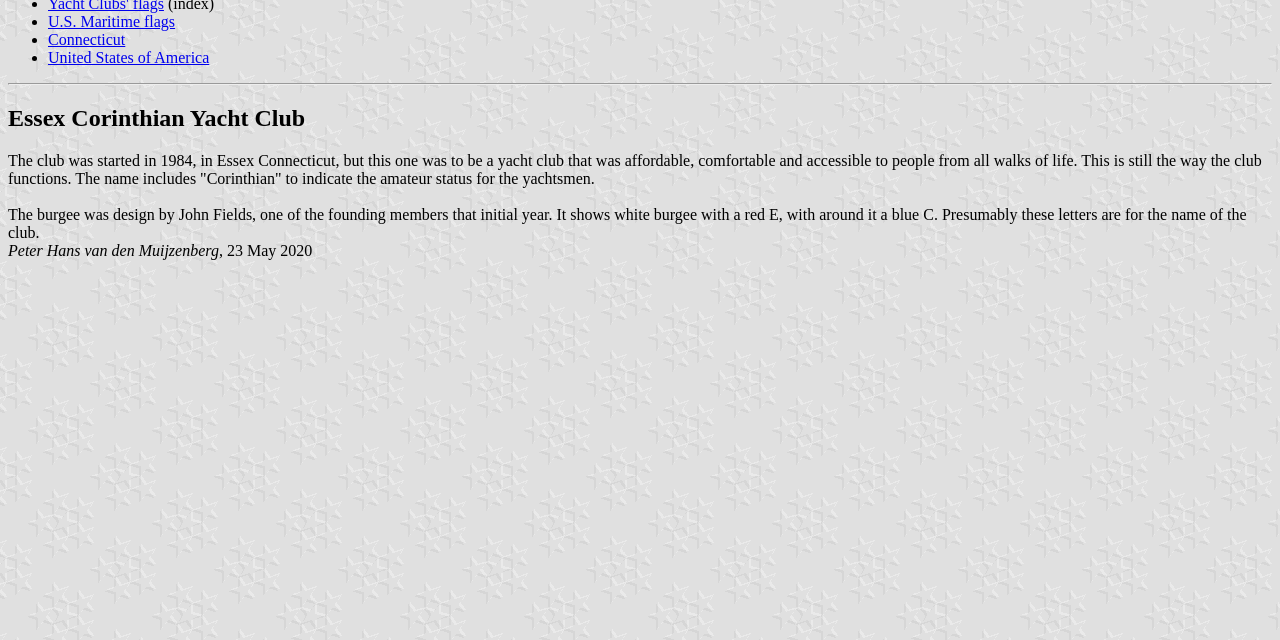Locate the UI element described as follows: "United States of America". Return the bounding box coordinates as four float numbers between 0 and 1 in the order [left, top, right, bottom].

[0.038, 0.076, 0.164, 0.103]